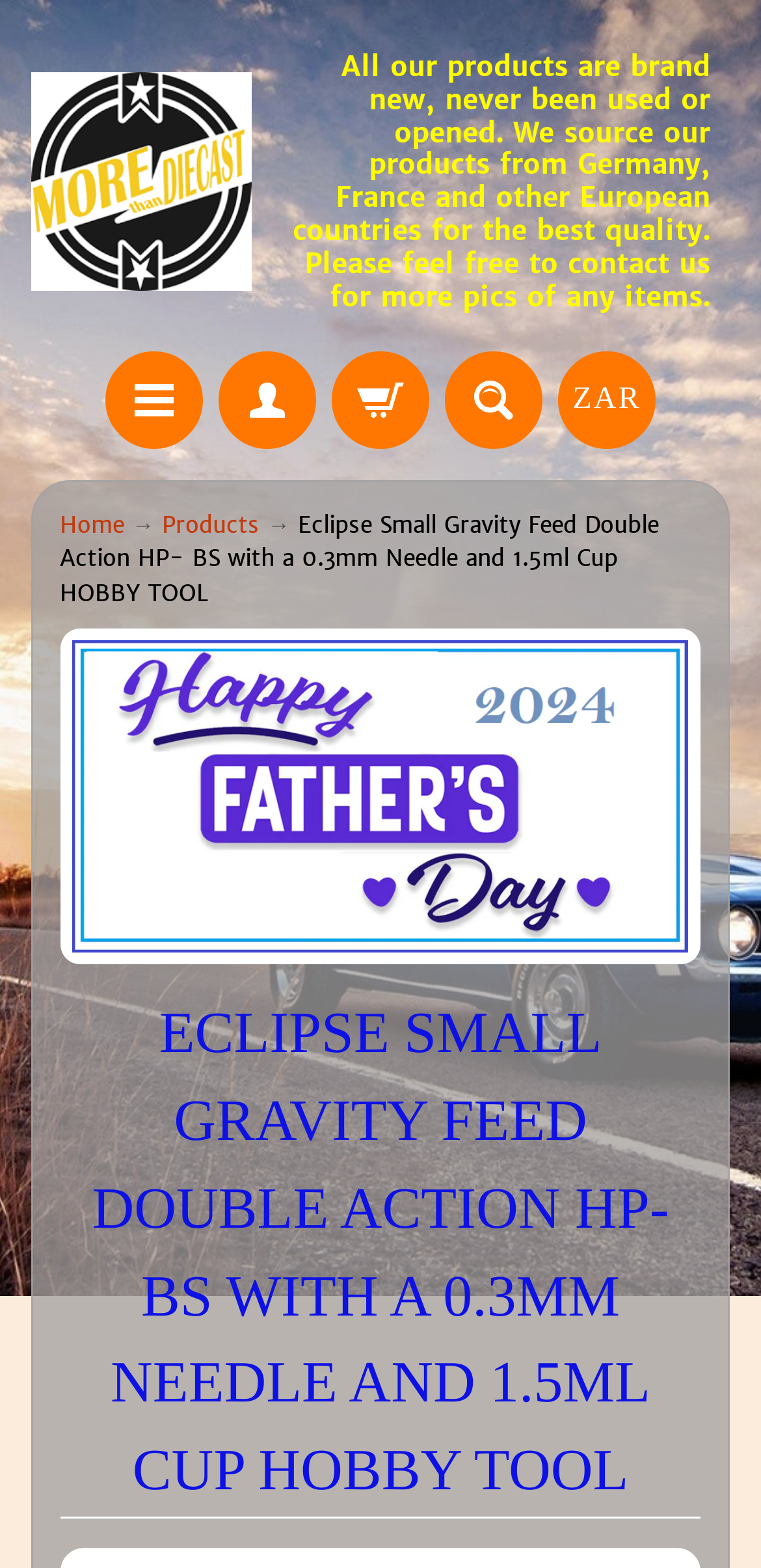Determine the heading of the webpage and extract its text content.

ECLIPSE SMALL GRAVITY FEED DOUBLE ACTION HP- BS WITH A 0.3MM NEEDLE AND 1.5ML CUP HOBBY TOOL